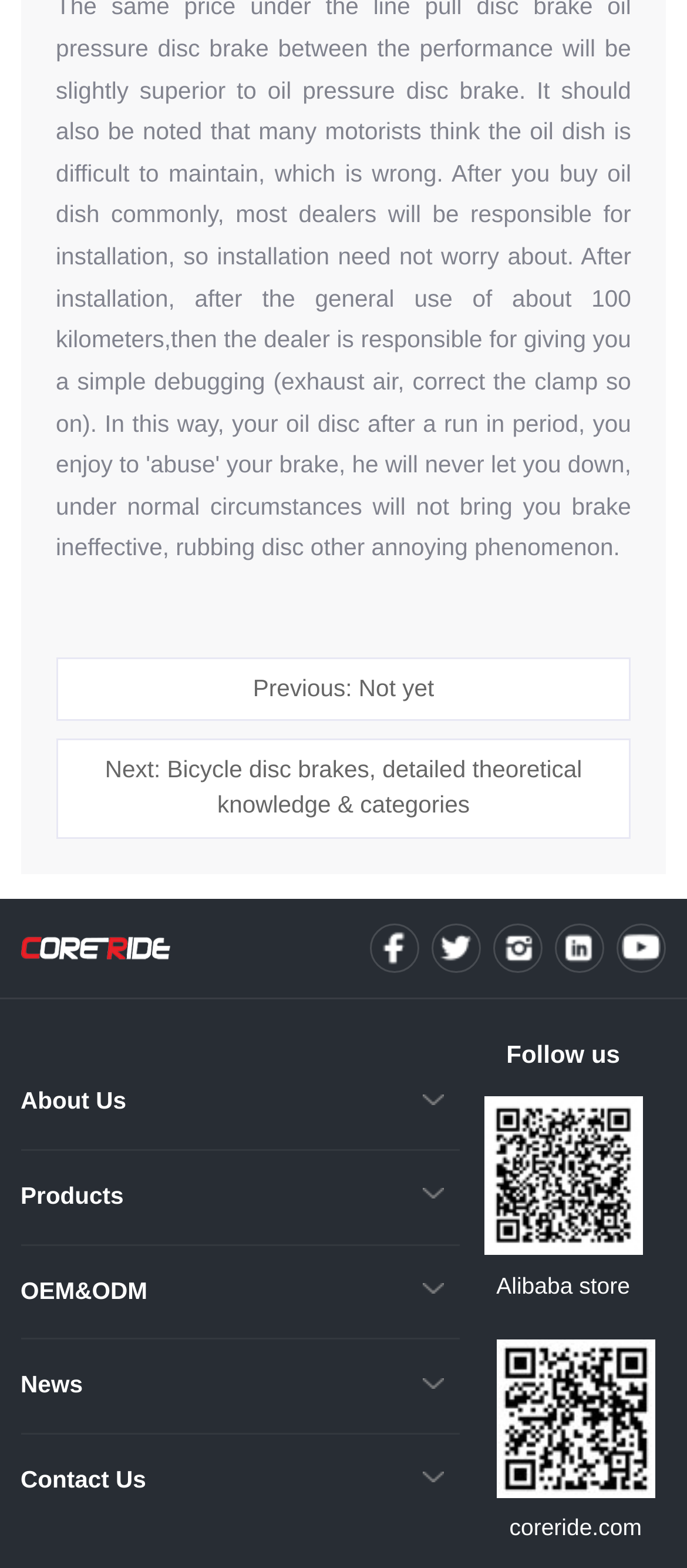How many social media links are there?
From the screenshot, supply a one-word or short-phrase answer.

2